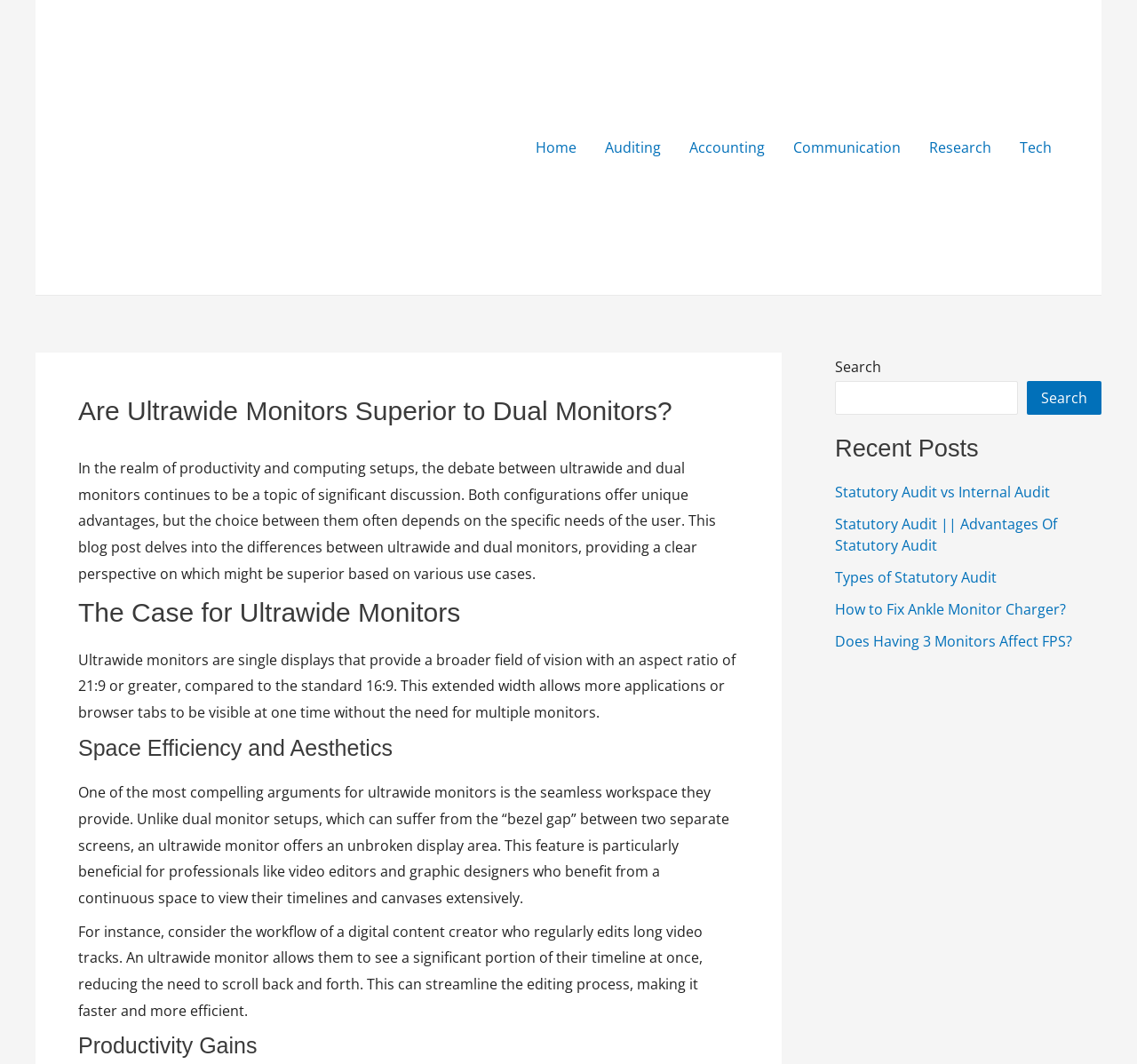Identify the bounding box coordinates of the region that needs to be clicked to carry out this instruction: "Click on the 'Tech' link". Provide these coordinates as four float numbers ranging from 0 to 1, i.e., [left, top, right, bottom].

[0.884, 0.105, 0.938, 0.172]